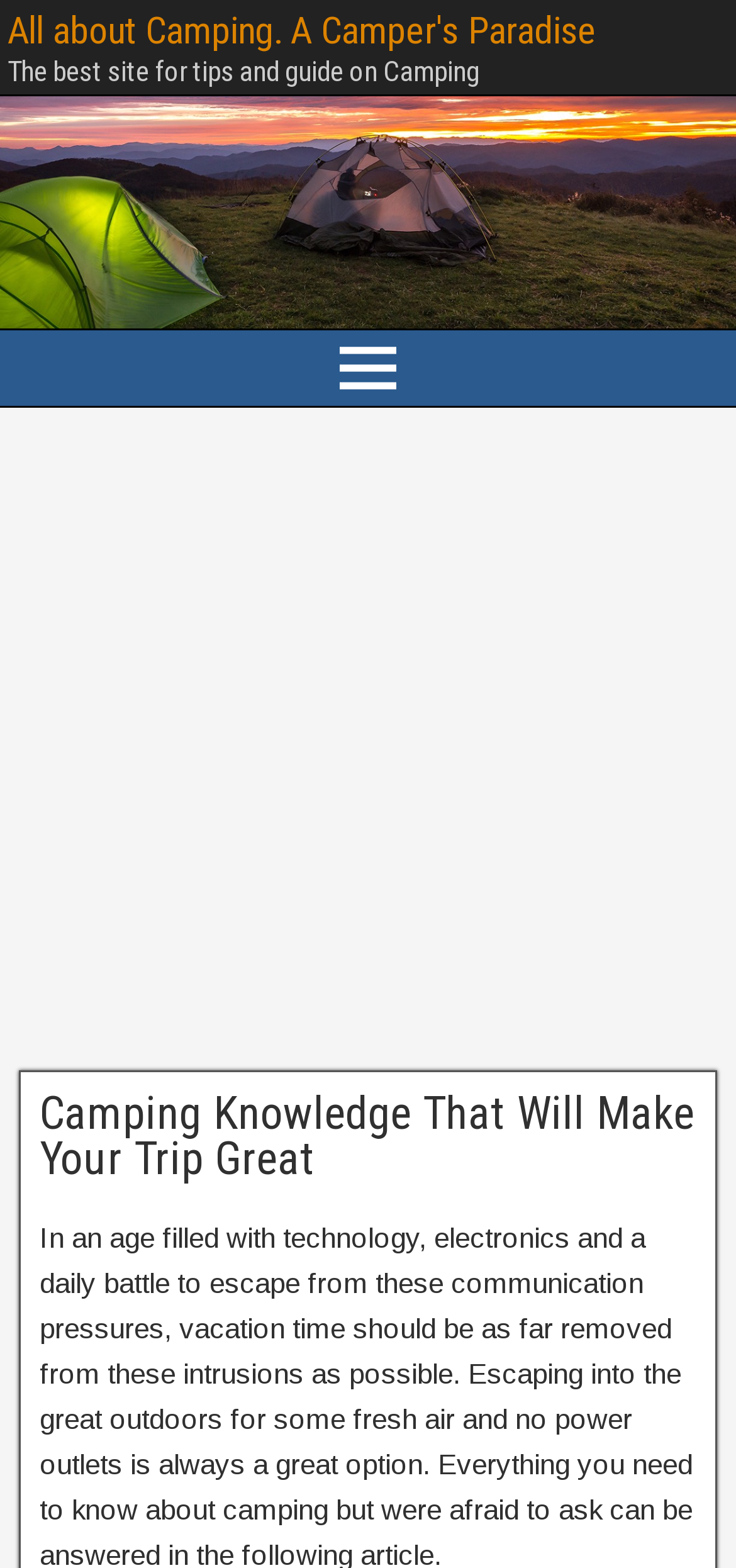What type of content can be found on this website?
Please use the image to provide a one-word or short phrase answer.

Camping knowledge and guides